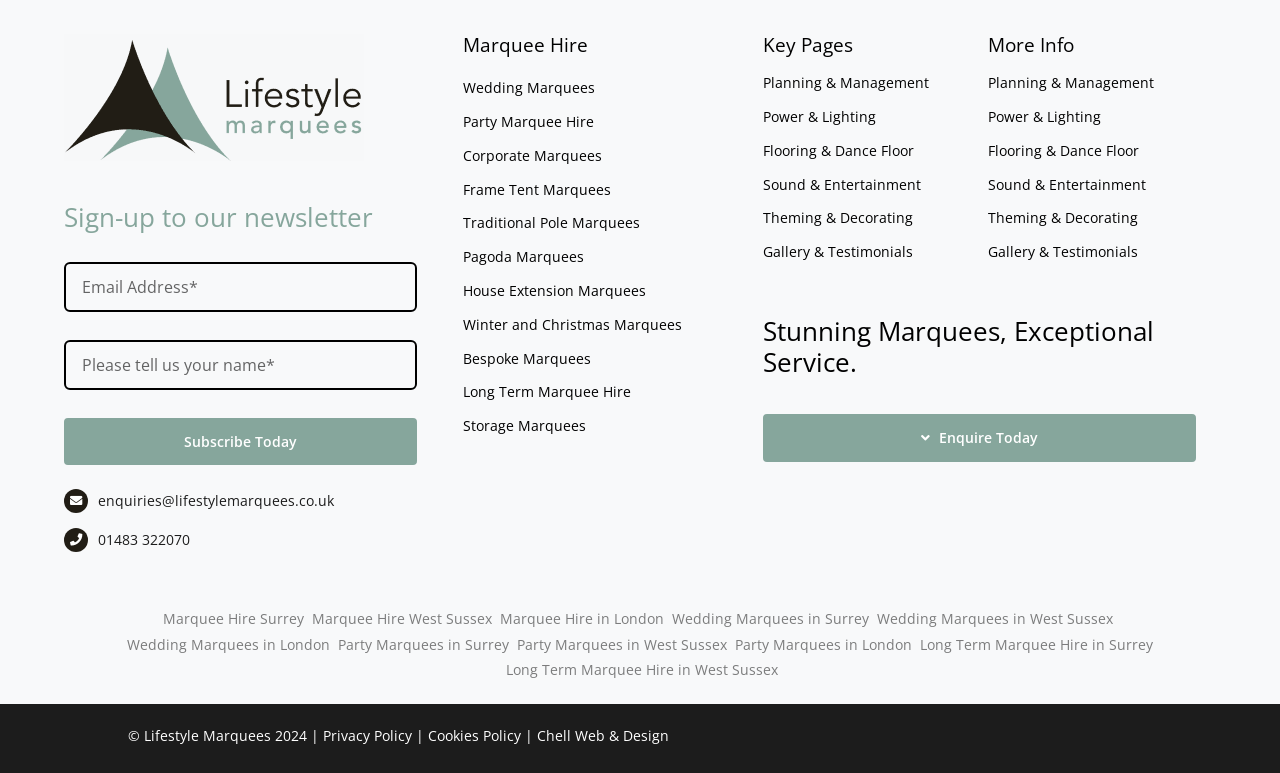Using the elements shown in the image, answer the question comprehensively: How many types of marquee hire are listed?

Under the 'Marquee Hire' navigation, there are 9 links listed, including 'Wedding Marquees', 'Party Marquee Hire', 'Corporate Marquees', and so on, so there are 9 types of marquee hire listed.